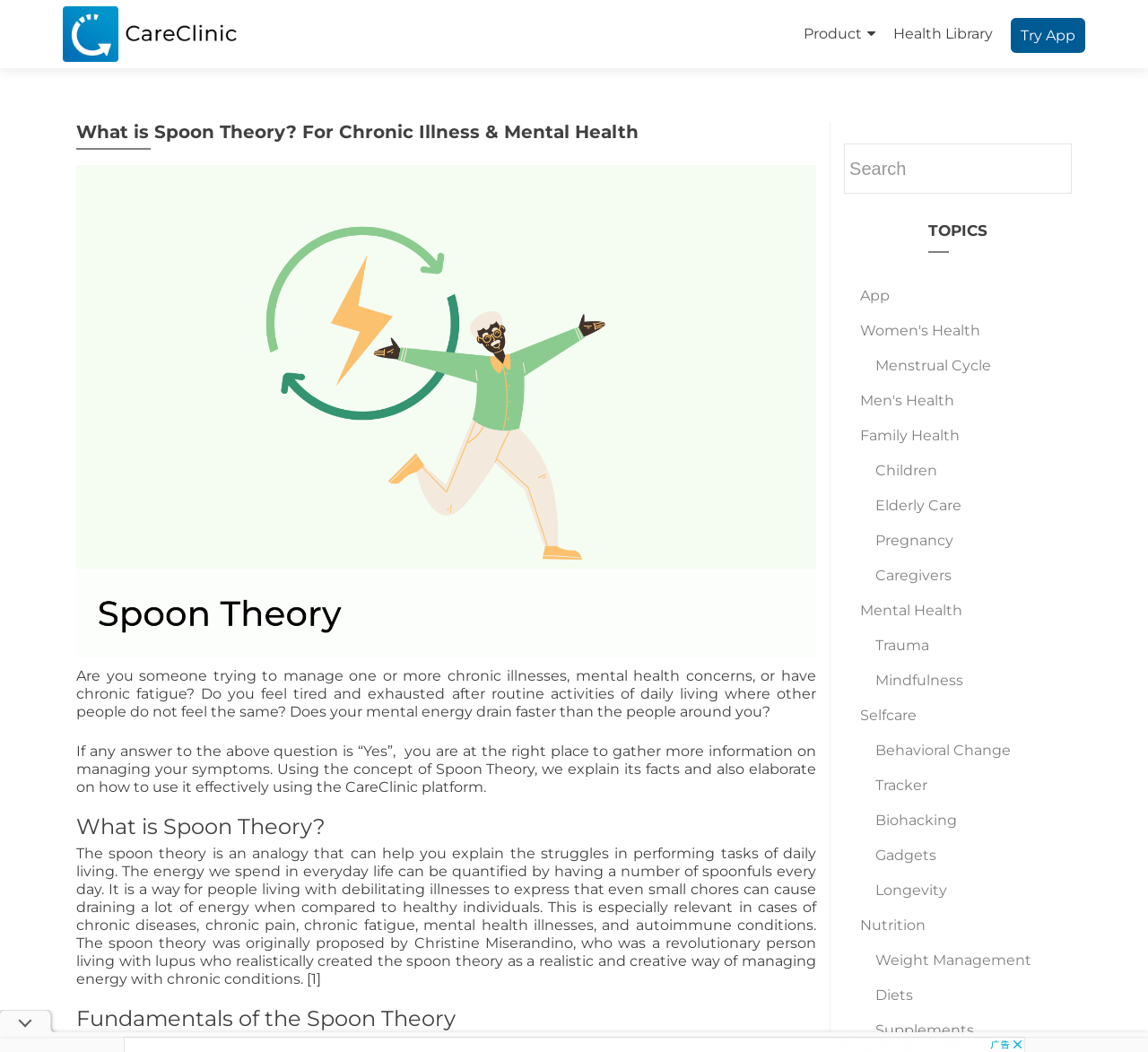Please answer the following question using a single word or phrase: 
Who originally proposed the Spoon Theory?

Christine Miserandino